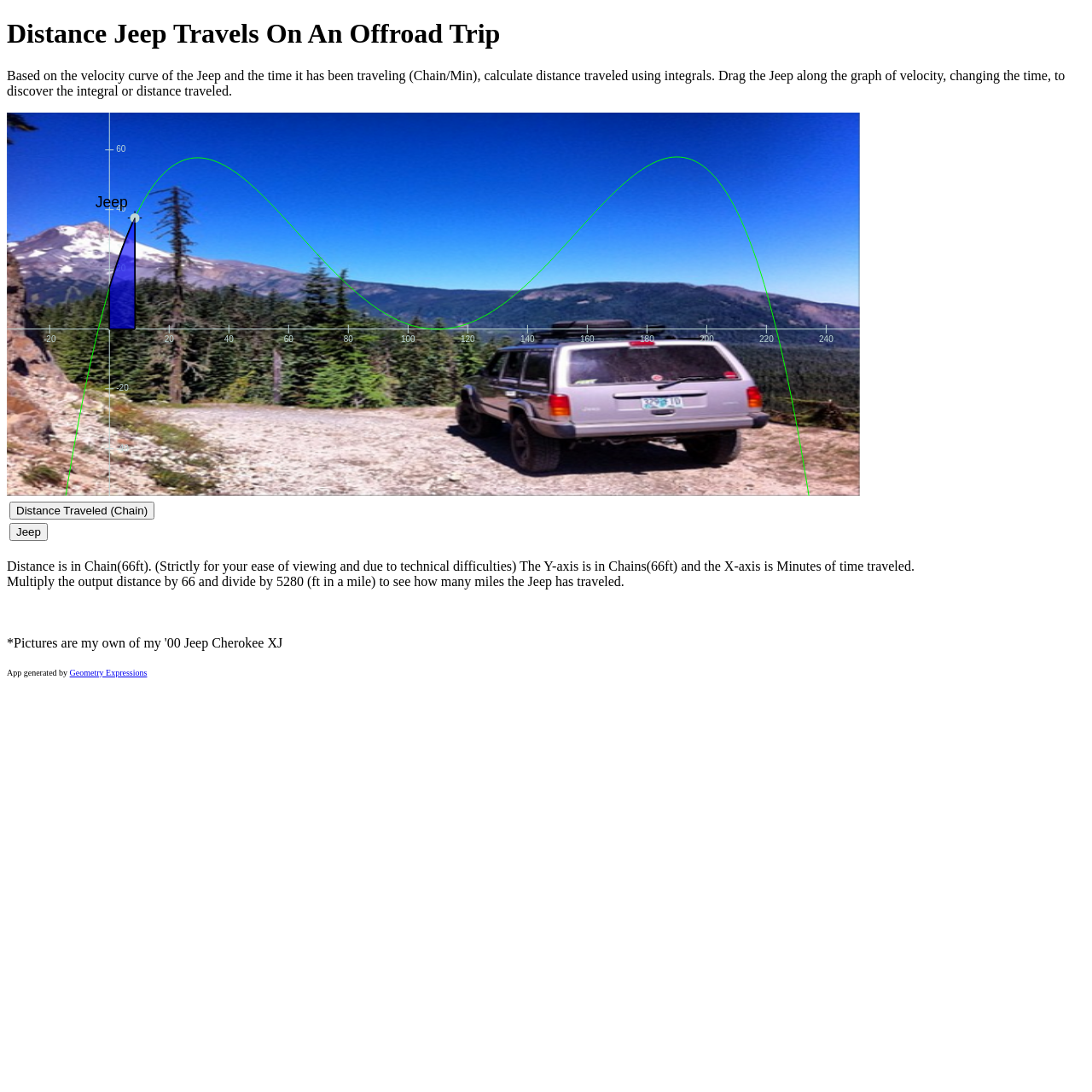Please study the image and answer the question comprehensively:
What is the author of the app?

The link element at [0.064, 0.612, 0.135, 0.62] mentions 'Geometry Expressions', which is likely the author or creator of the app.